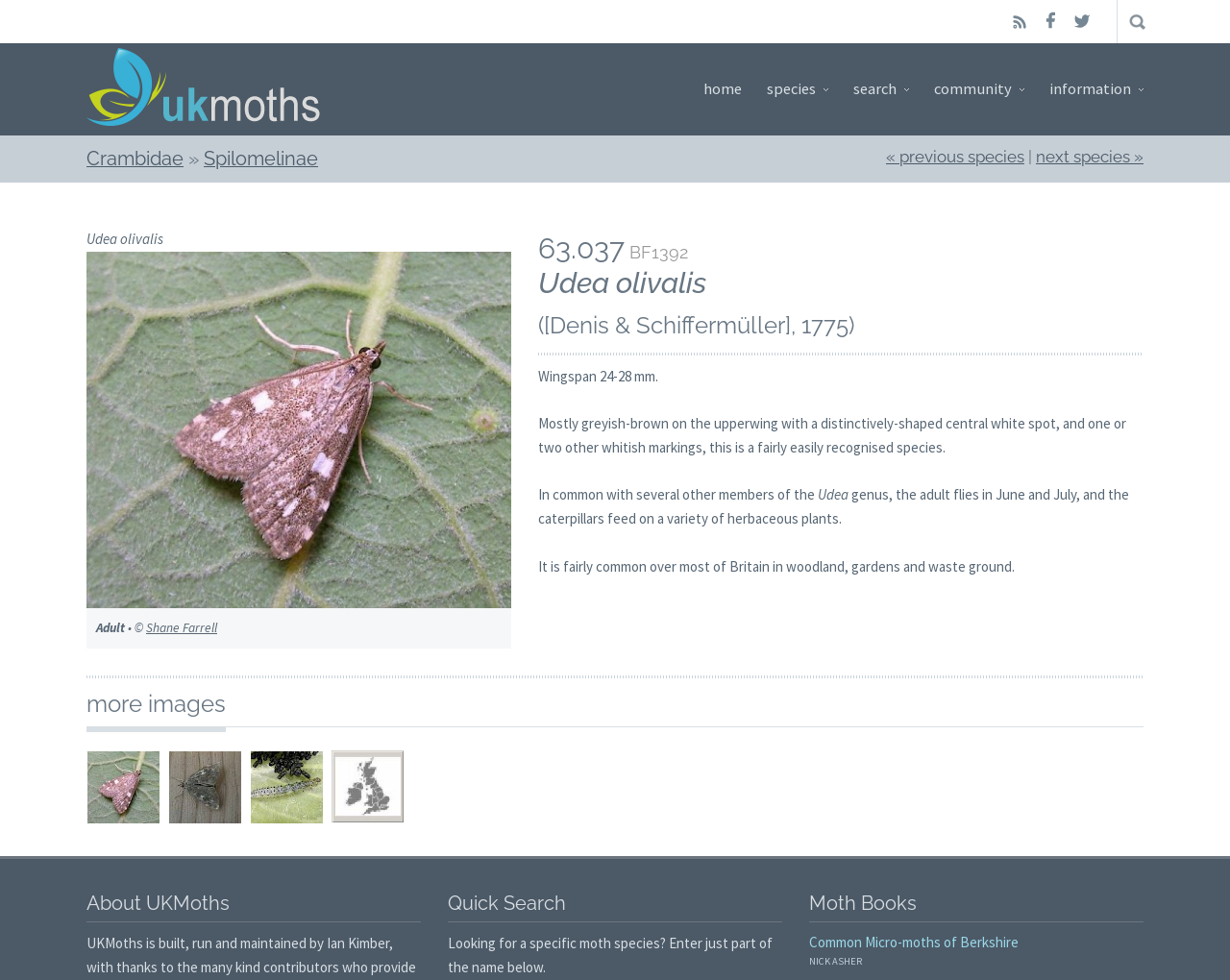Identify the bounding box coordinates for the region of the element that should be clicked to carry out the instruction: "view next species". The bounding box coordinates should be four float numbers between 0 and 1, i.e., [left, top, right, bottom].

[0.842, 0.15, 0.93, 0.169]